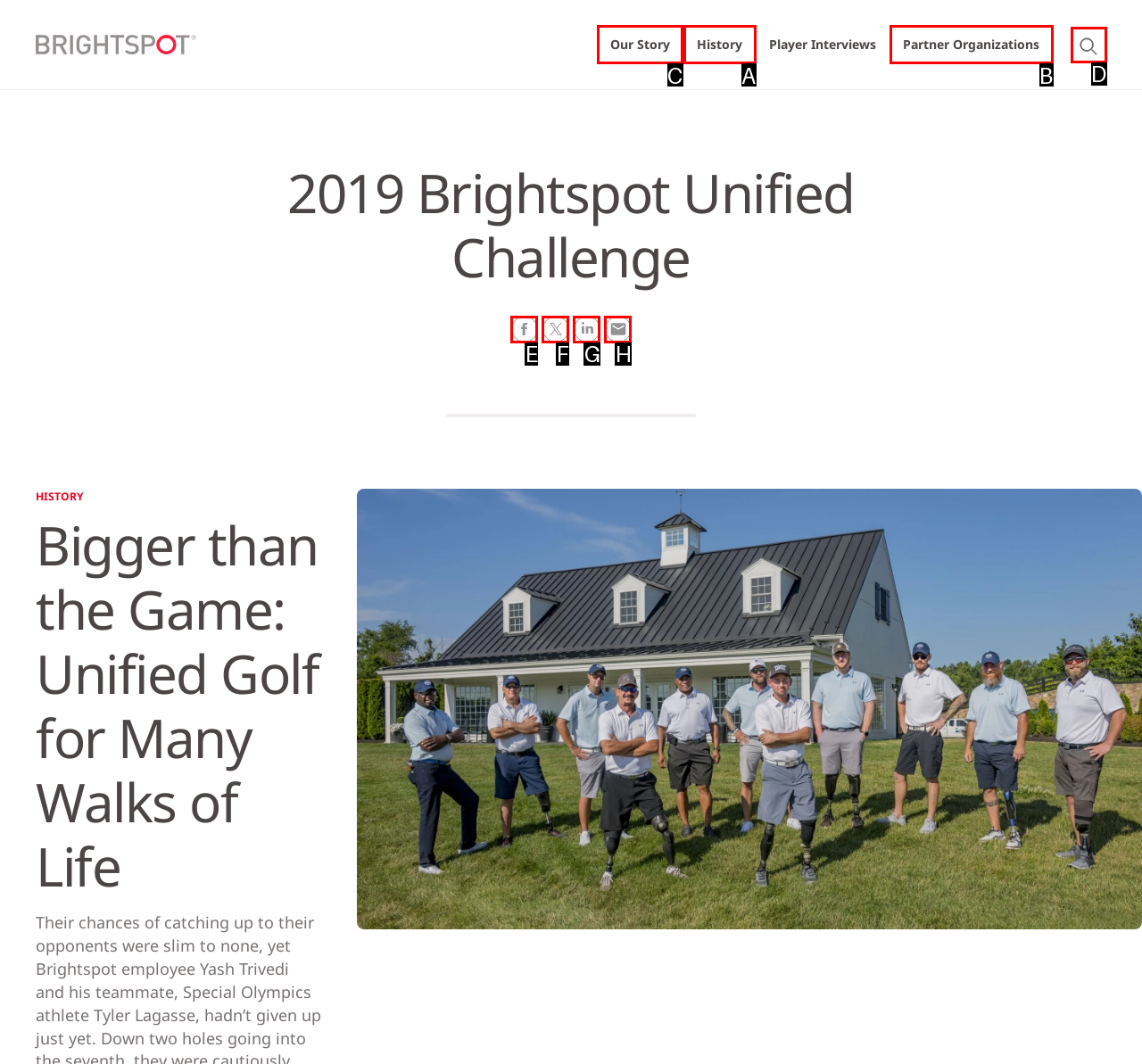Determine the HTML element to click for the instruction: view our story.
Answer with the letter corresponding to the correct choice from the provided options.

C